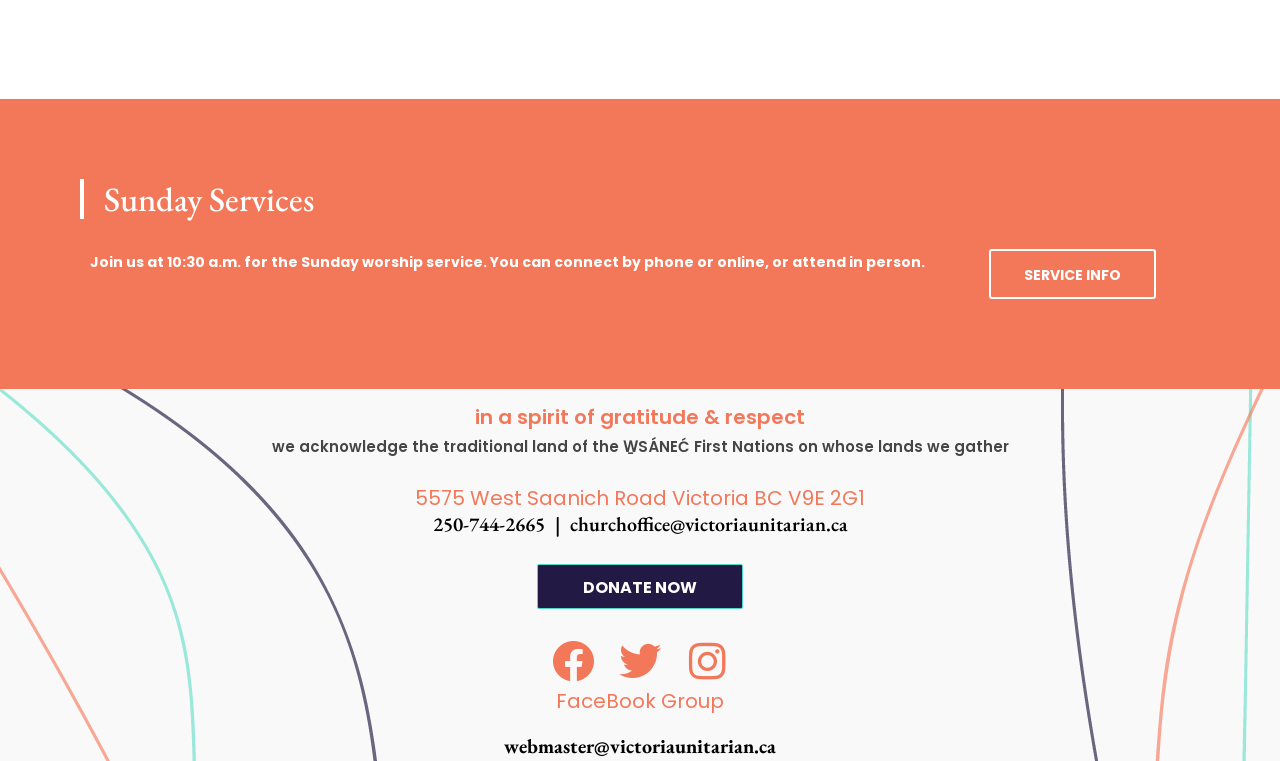Determine the bounding box for the described UI element: "Service Info".

[0.773, 0.278, 0.903, 0.343]